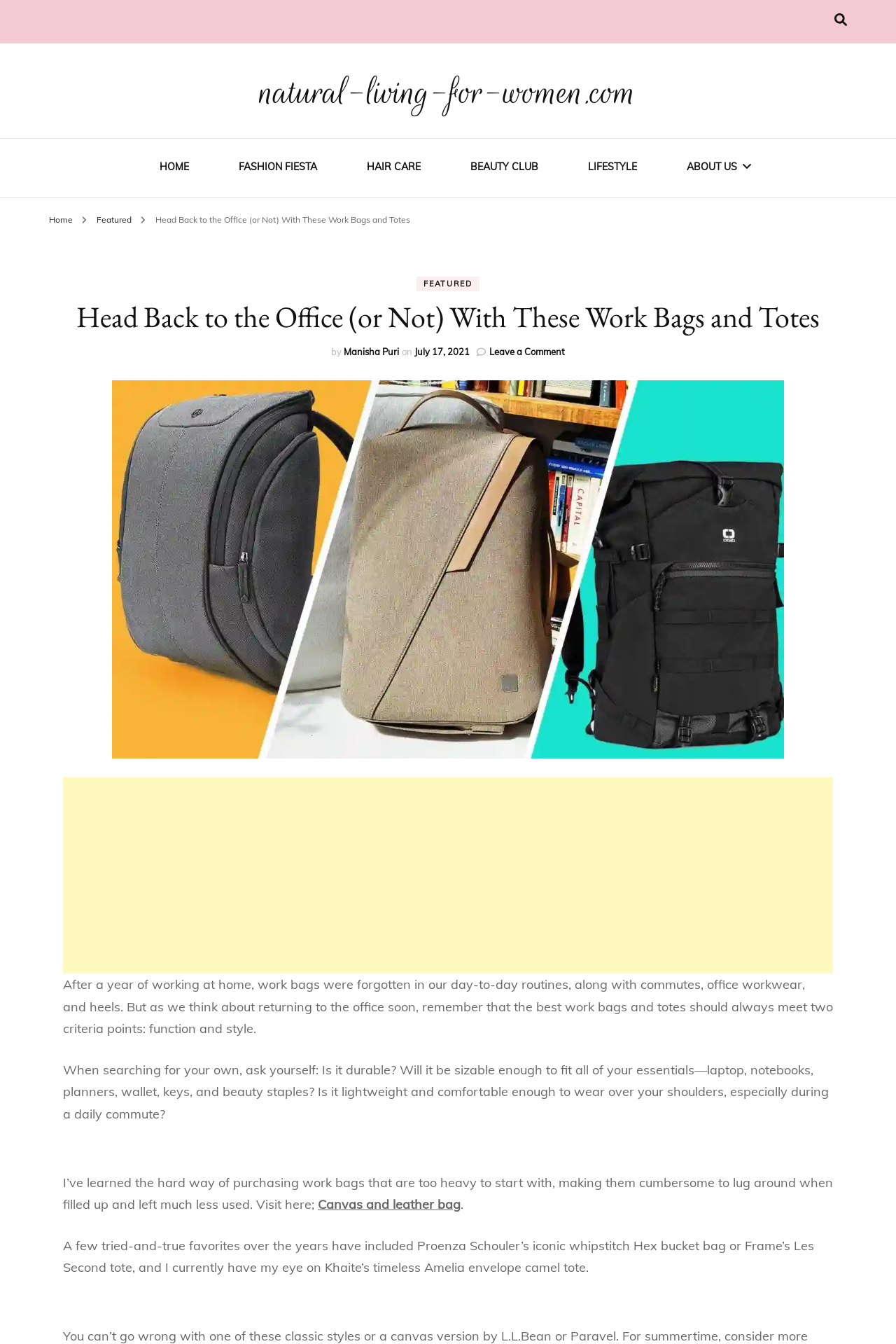Identify the bounding box coordinates for the region to click in order to carry out this instruction: "Go to the HOME page". Provide the coordinates using four float numbers between 0 and 1, formatted as [left, top, right, bottom].

[0.178, 0.116, 0.211, 0.135]